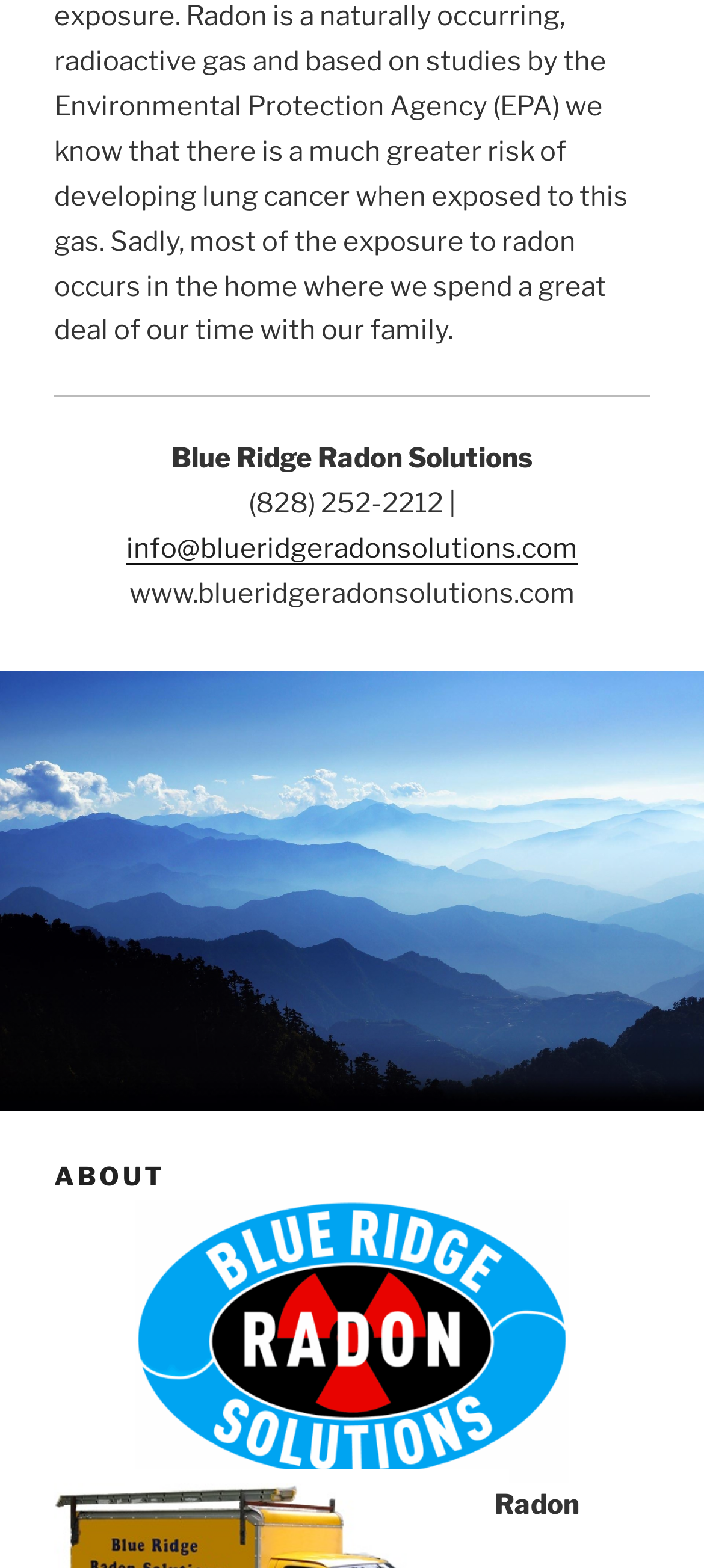For the element described, predict the bounding box coordinates as (top-left x, top-left y, bottom-right x, bottom-right y). All values should be between 0 and 1. Element description: parent_node: Radon Facts…

[0.077, 0.949, 0.703, 0.97]